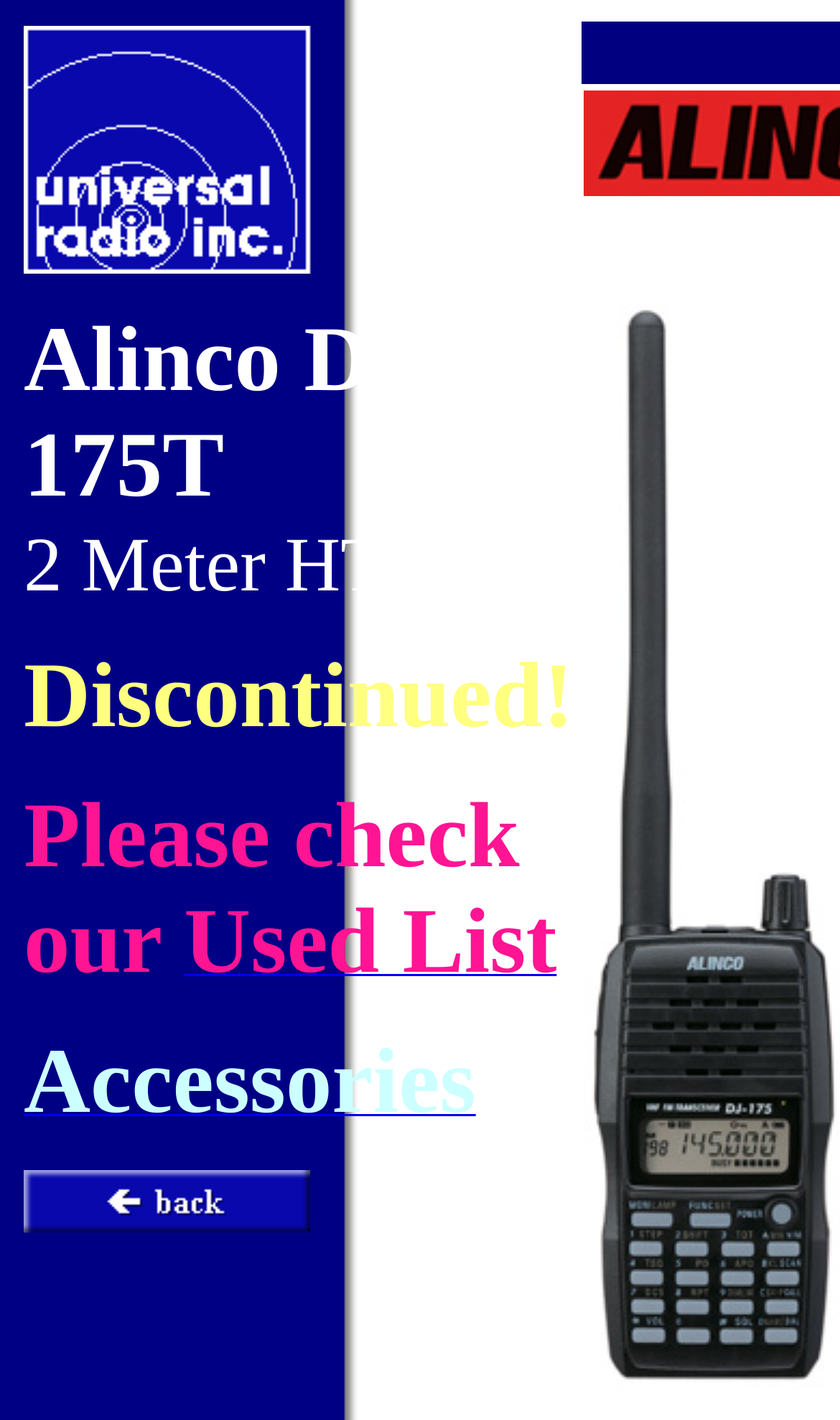Answer the following query concisely with a single word or phrase:
Is the product still available?

No